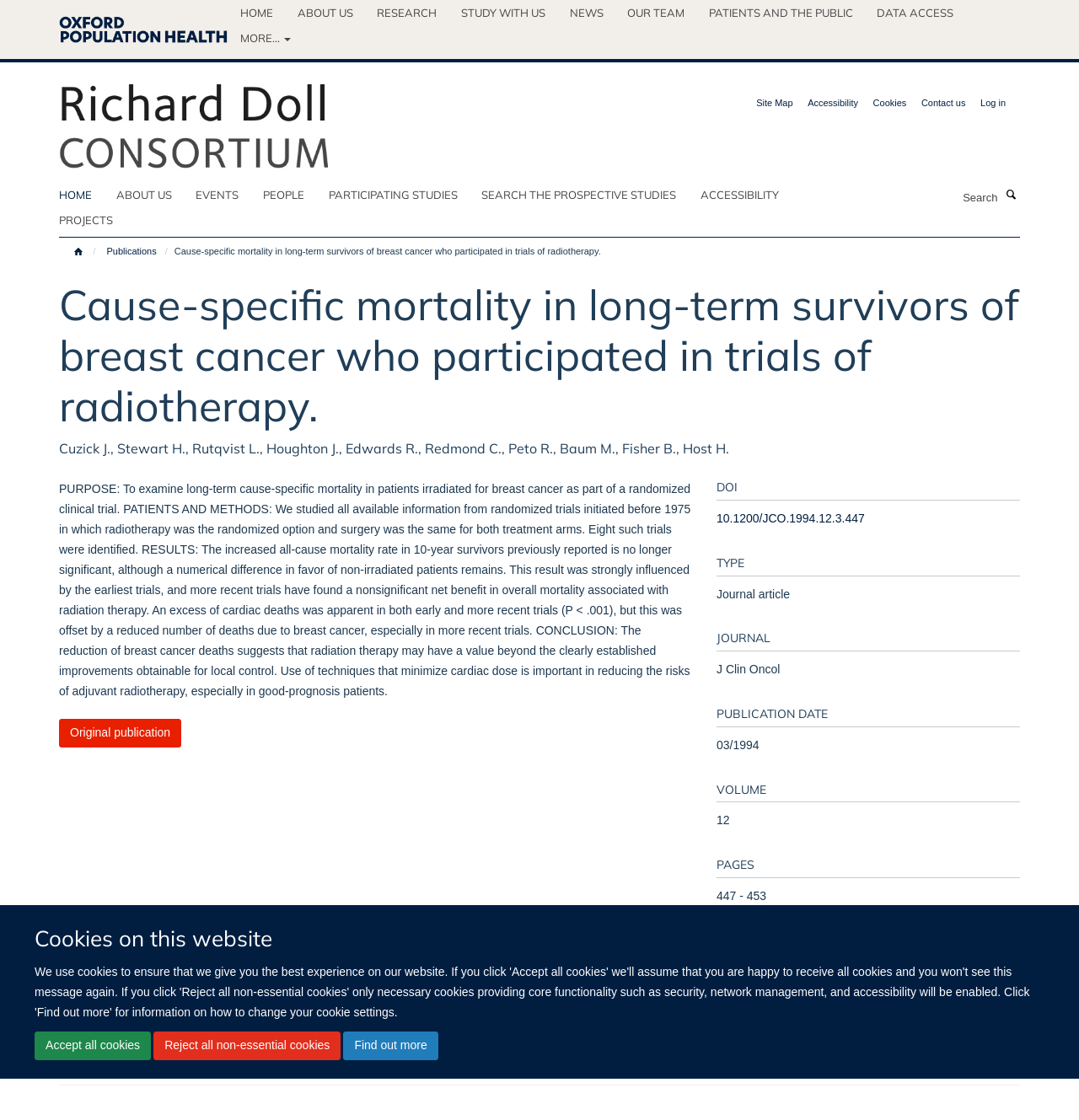What is the title of the article?
From the screenshot, provide a brief answer in one word or phrase.

Cause-specific mortality in long-term survivors of breast cancer who participated in trials of radiotherapy.